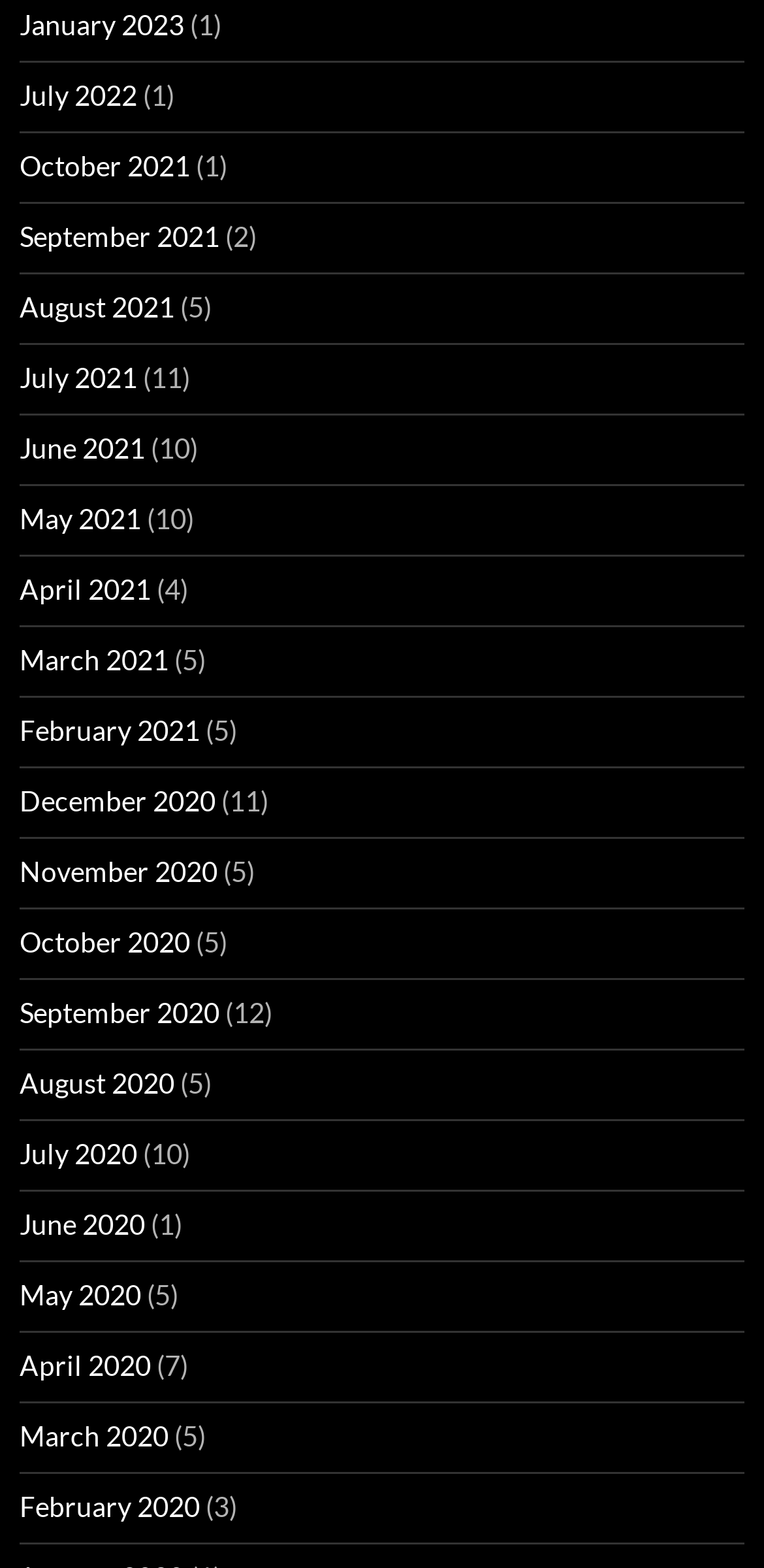Identify the bounding box coordinates of the area that should be clicked in order to complete the given instruction: "Go to September 2021". The bounding box coordinates should be four float numbers between 0 and 1, i.e., [left, top, right, bottom].

[0.026, 0.14, 0.287, 0.161]